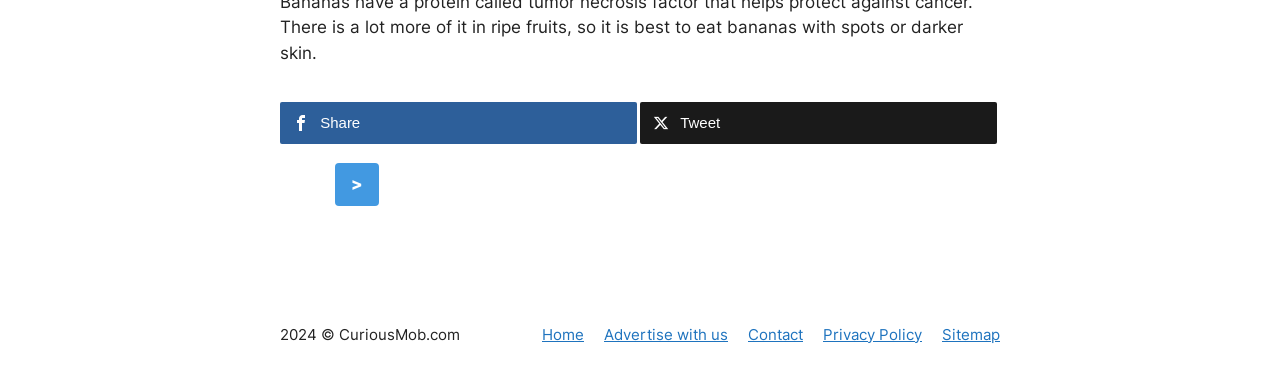Find the bounding box coordinates of the UI element according to this description: "Contact".

[0.584, 0.887, 0.627, 0.939]